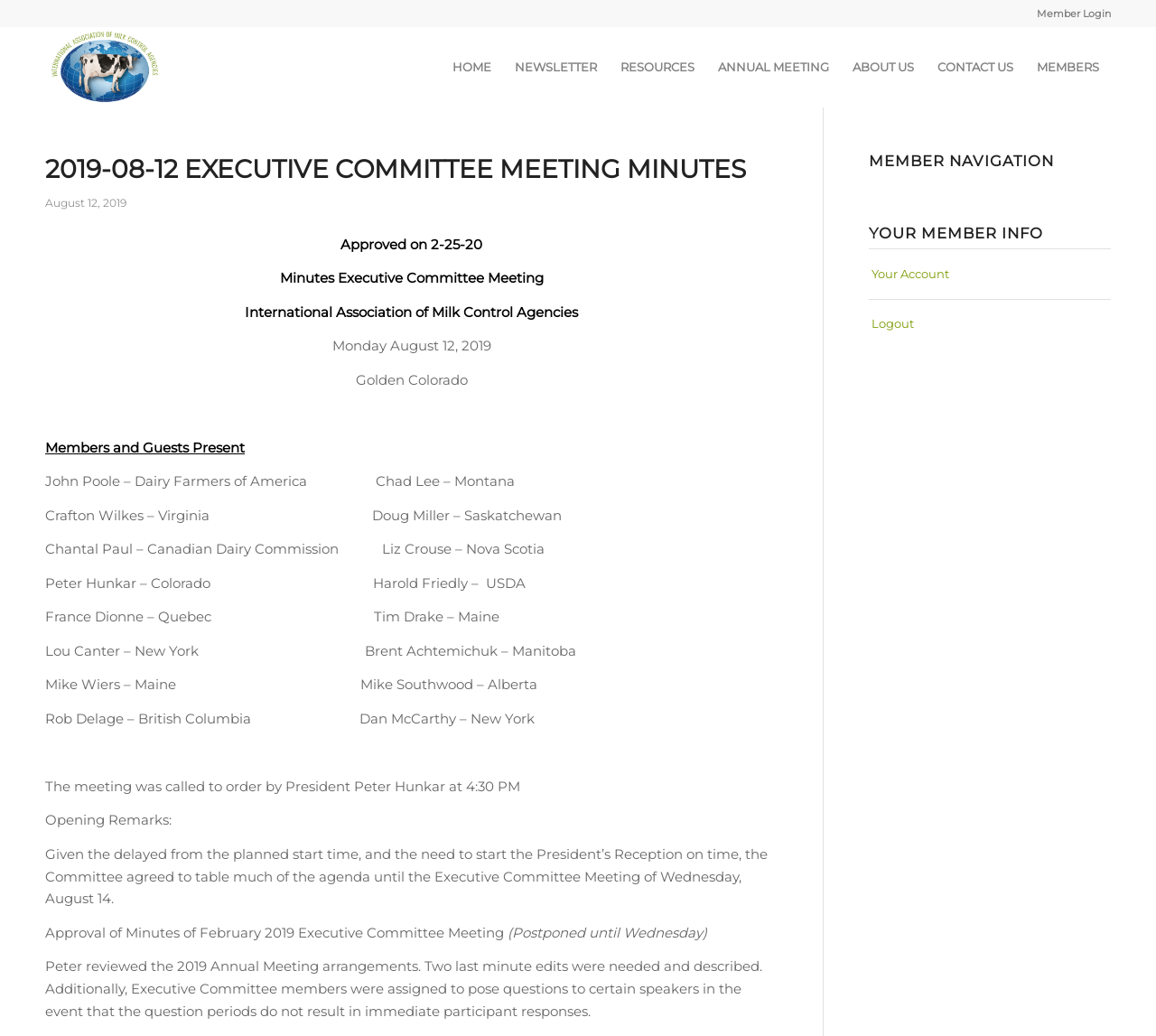What is the date of the executive committee meeting?
Look at the image and respond with a one-word or short phrase answer.

August 12, 2019